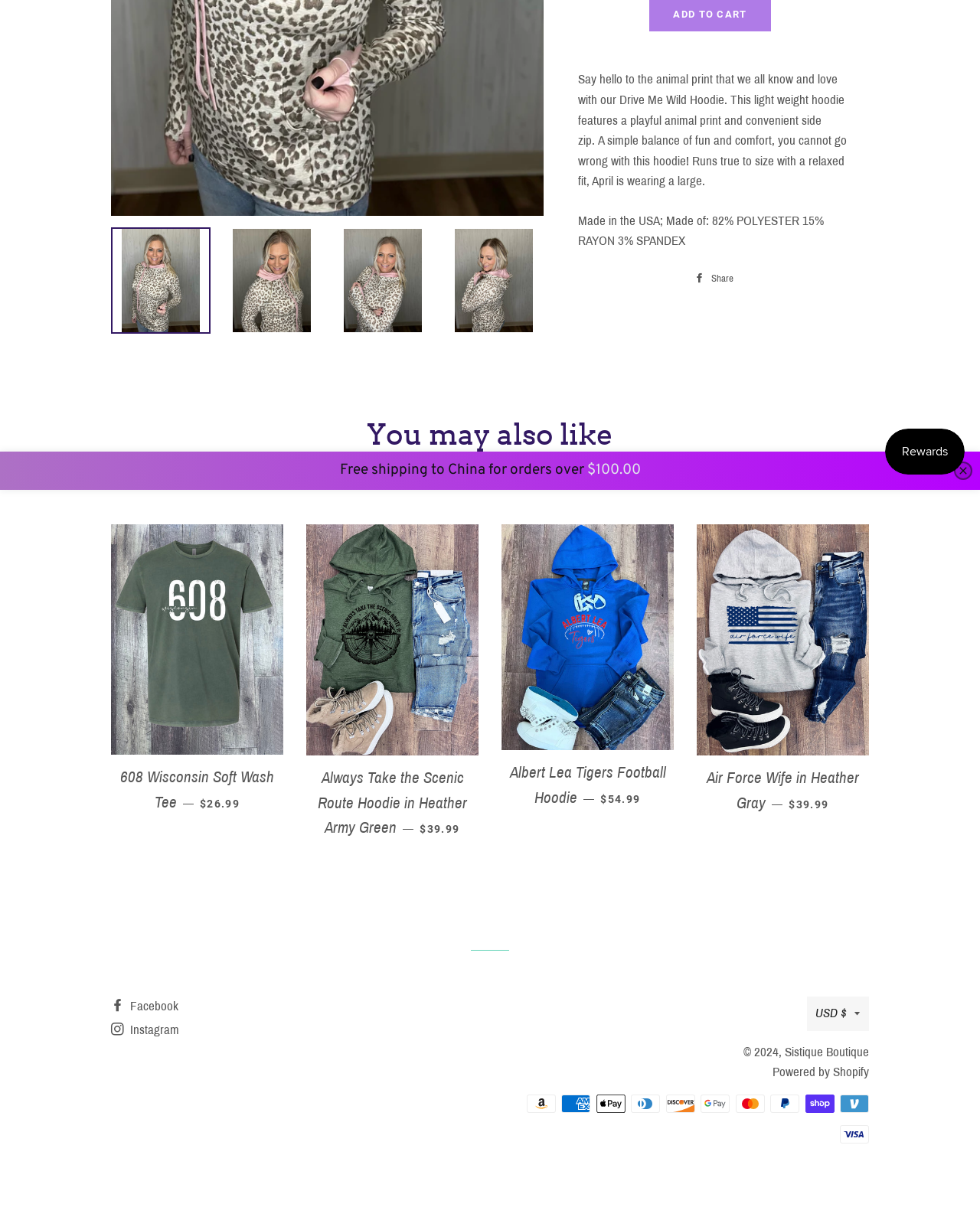Based on the provided description, "USD $", find the bounding box of the corresponding UI element in the screenshot.

[0.823, 0.819, 0.887, 0.847]